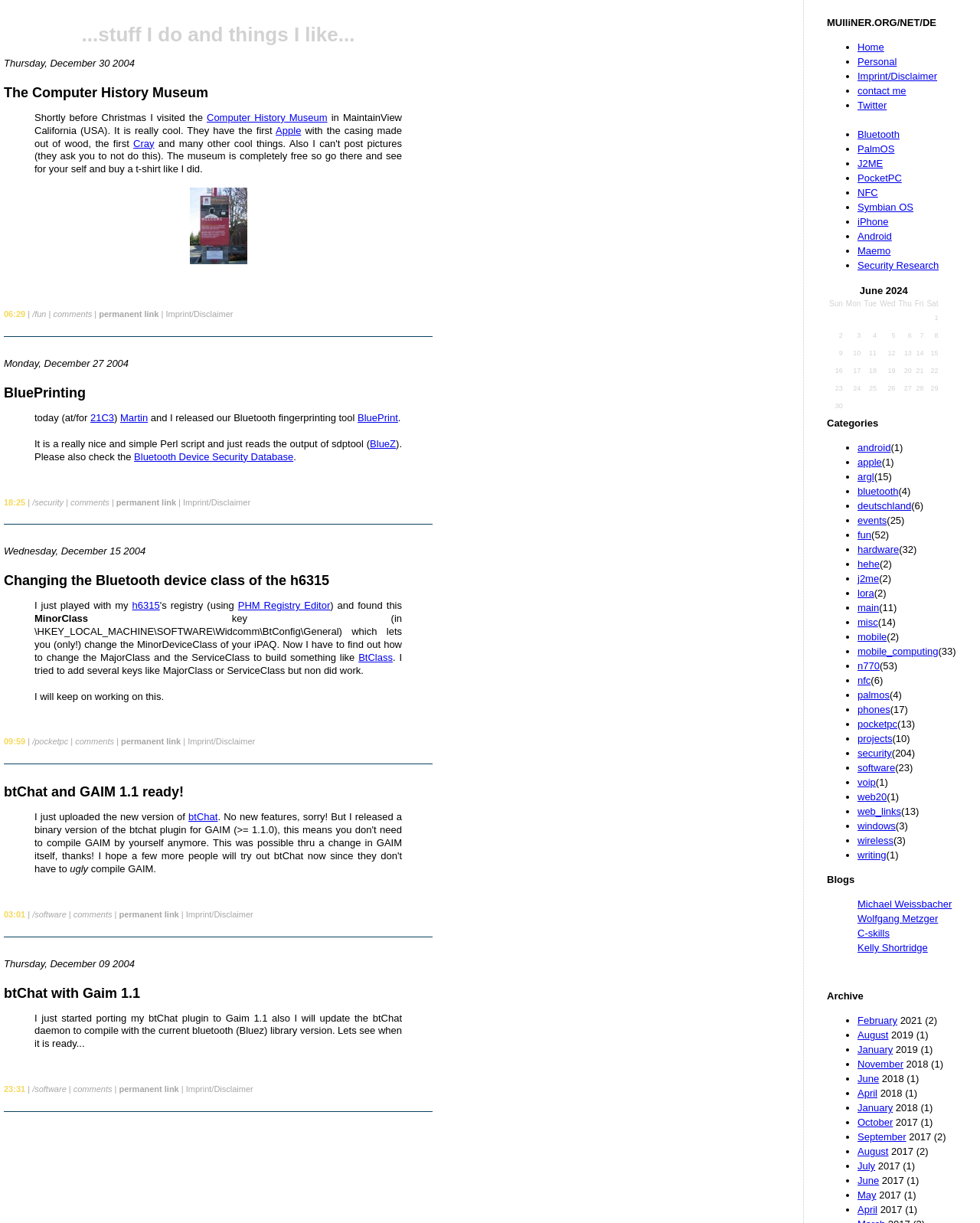What is the name of the person associated with this website?
Please answer the question as detailed as possible.

The name 'Collin R. Mulliner' is present at the top of the webpage, indicating that it is the personal website of Collin R. Mulliner.